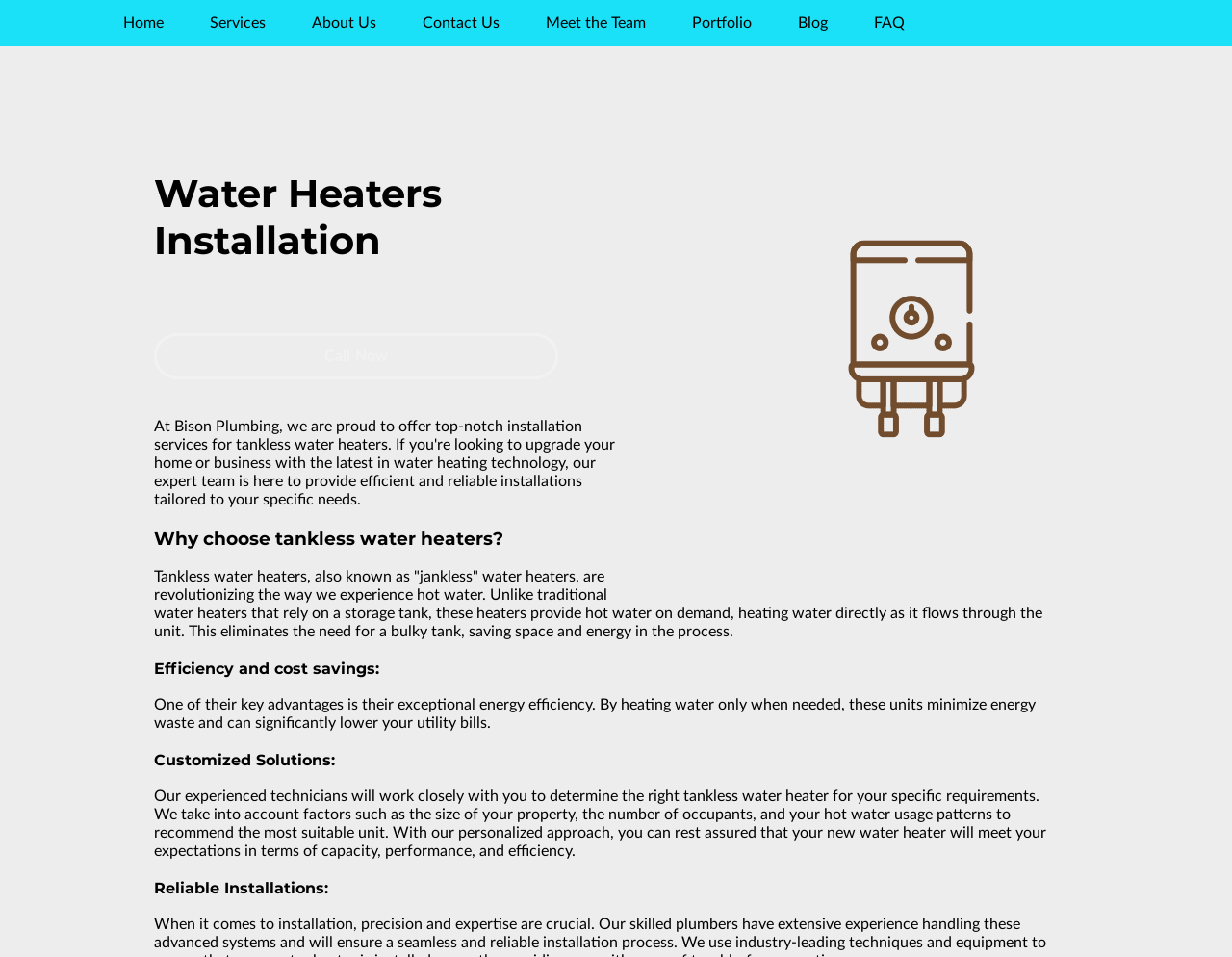Locate the bounding box coordinates of the area you need to click to fulfill this instruction: 'Click the 'About Us' link'. The coordinates must be in the form of four float numbers ranging from 0 to 1: [left, top, right, bottom].

[0.253, 0.015, 0.305, 0.034]